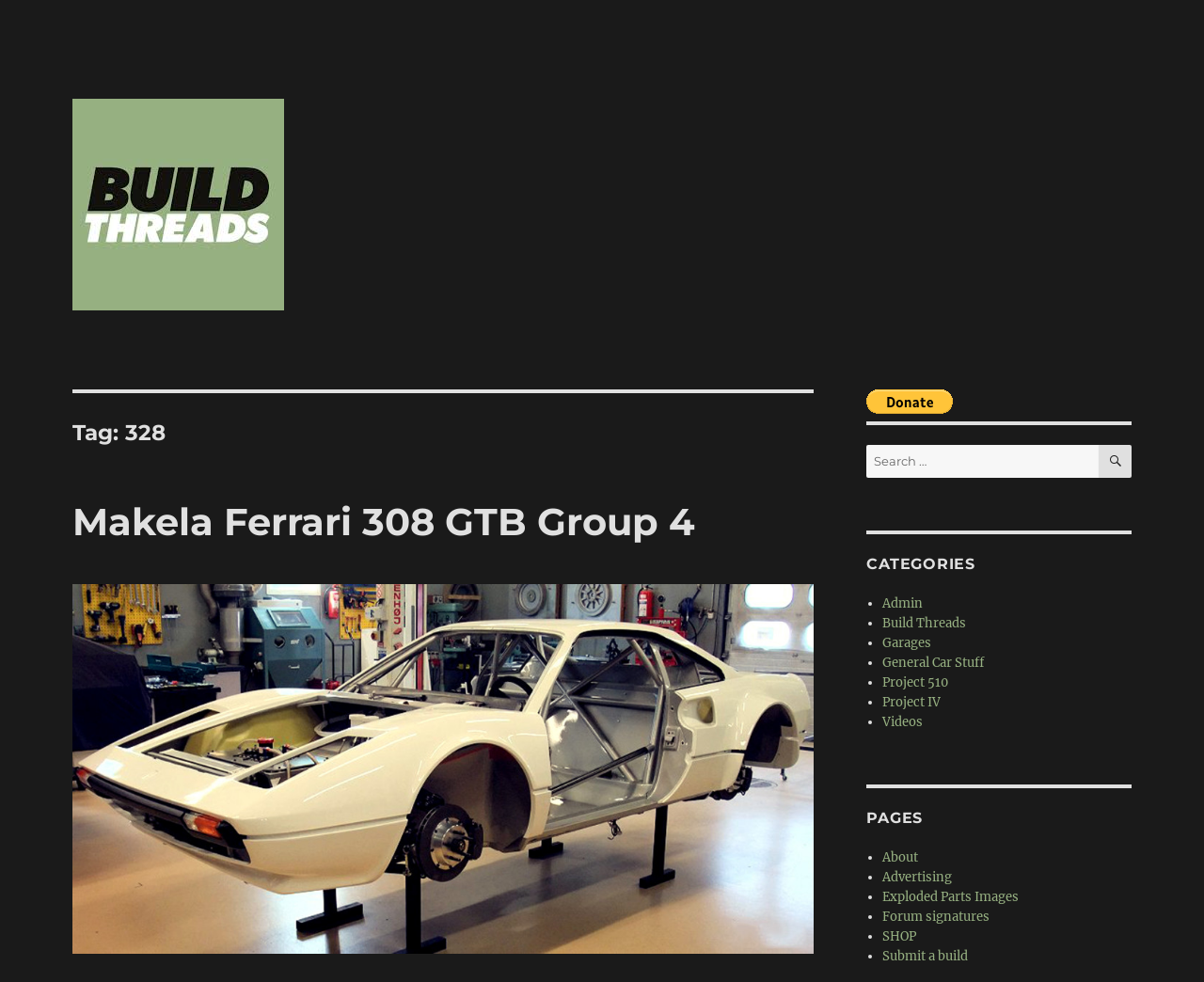Identify the bounding box coordinates for the region to click in order to carry out this instruction: "Go to the Build Threads category". Provide the coordinates using four float numbers between 0 and 1, formatted as [left, top, right, bottom].

[0.733, 0.626, 0.802, 0.643]